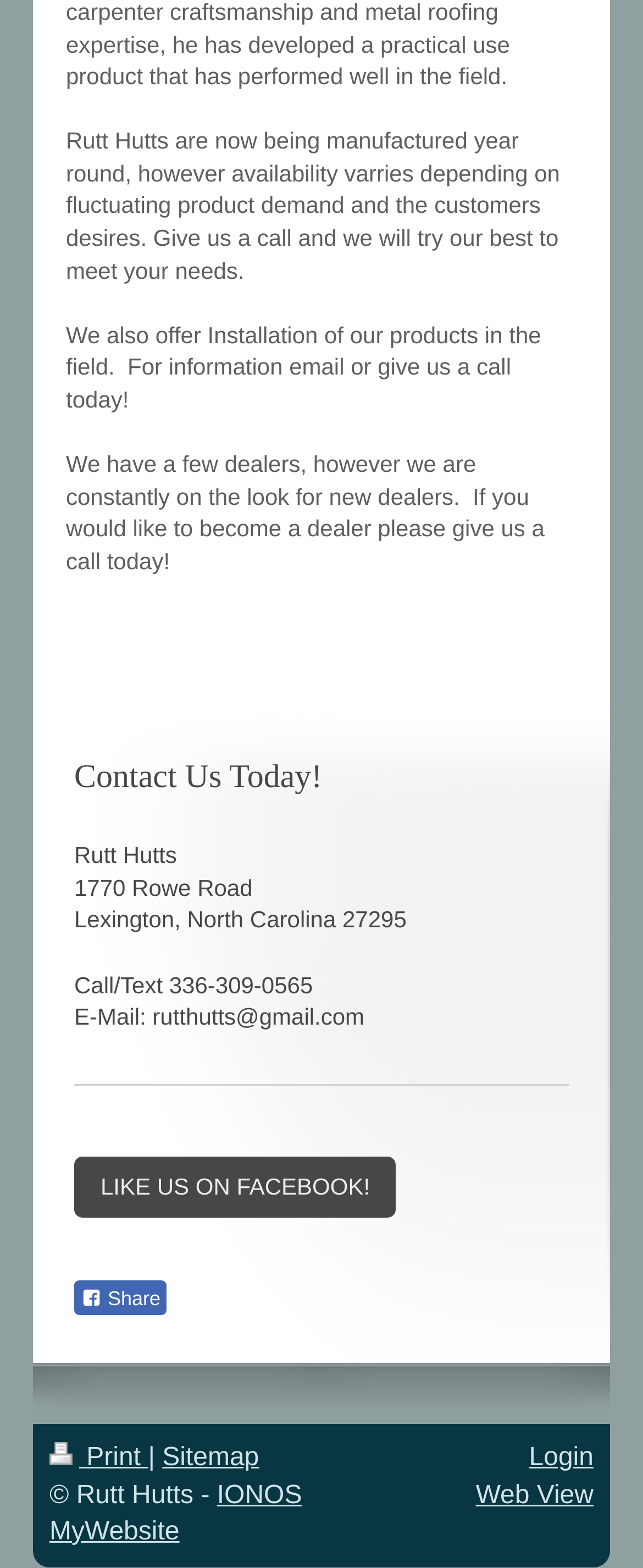From the given element description: "Print", find the bounding box for the UI element. Provide the coordinates as four float numbers between 0 and 1, in the order [left, top, right, bottom].

[0.077, 0.921, 0.23, 0.939]